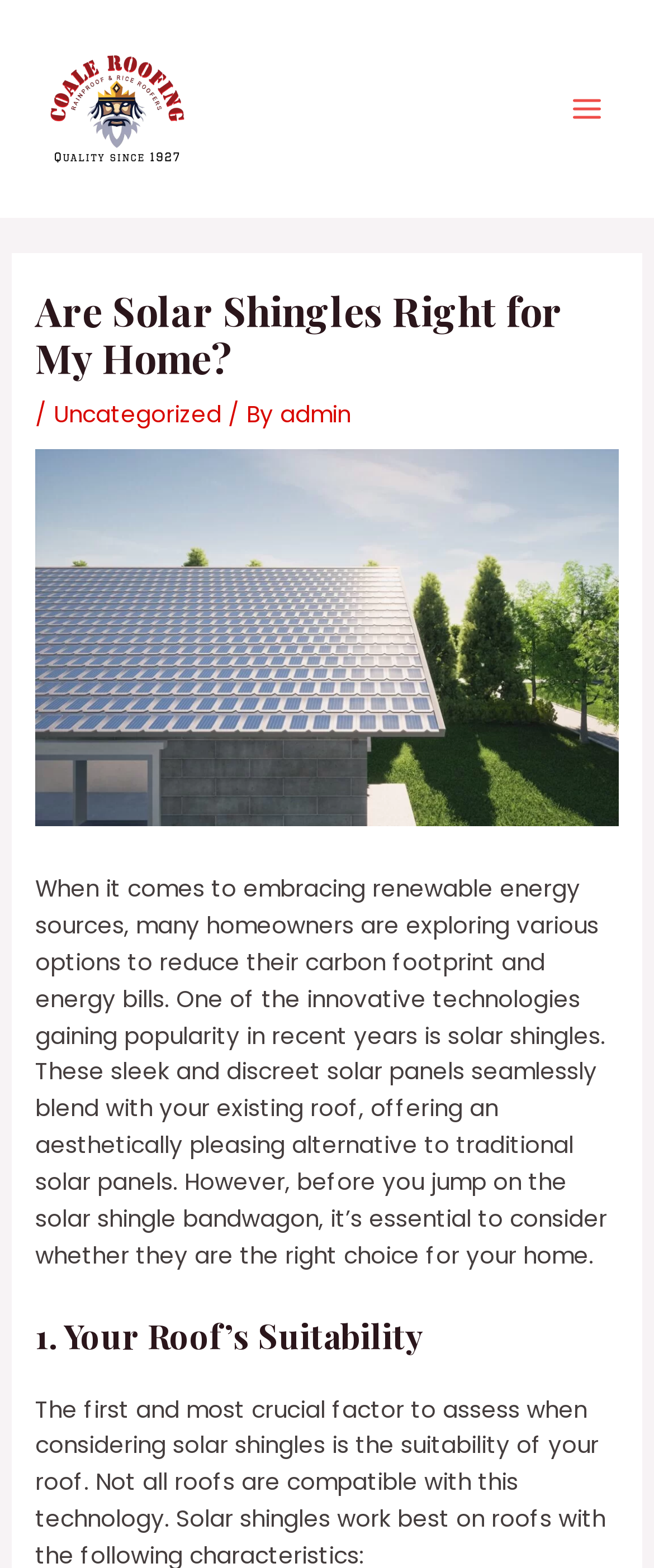What is the purpose of the article?
Give a single word or phrase as your answer by examining the image.

To consider solar shingles for homes